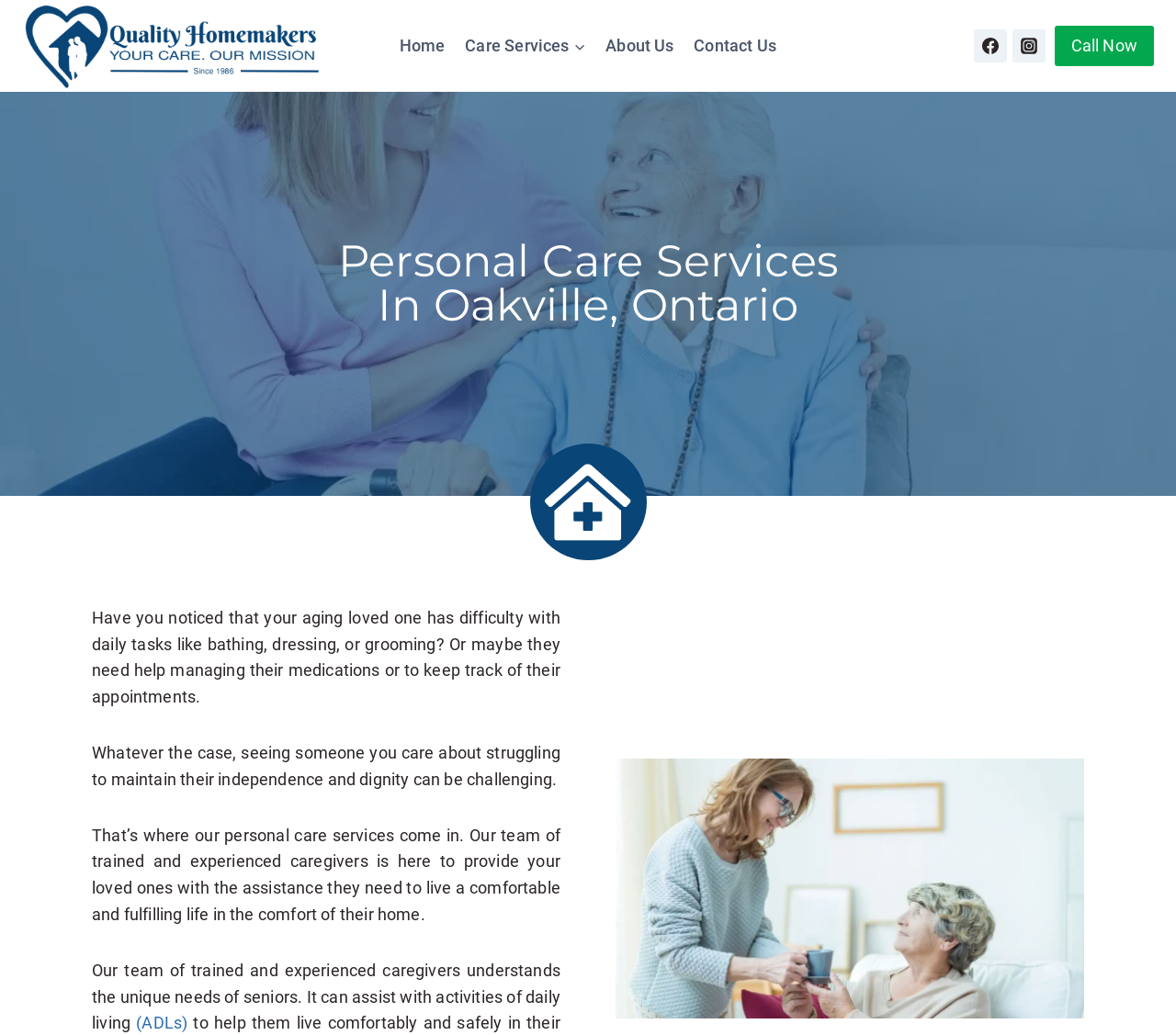What is the term used to describe the daily tasks that the personal care services assist with?
Refer to the screenshot and deliver a thorough answer to the question presented.

The term 'ADLs' is mentioned in the text on the webpage, which stands for 'activities of daily living', and it refers to the daily tasks that the personal care services assist with, such as bathing, dressing, and grooming.